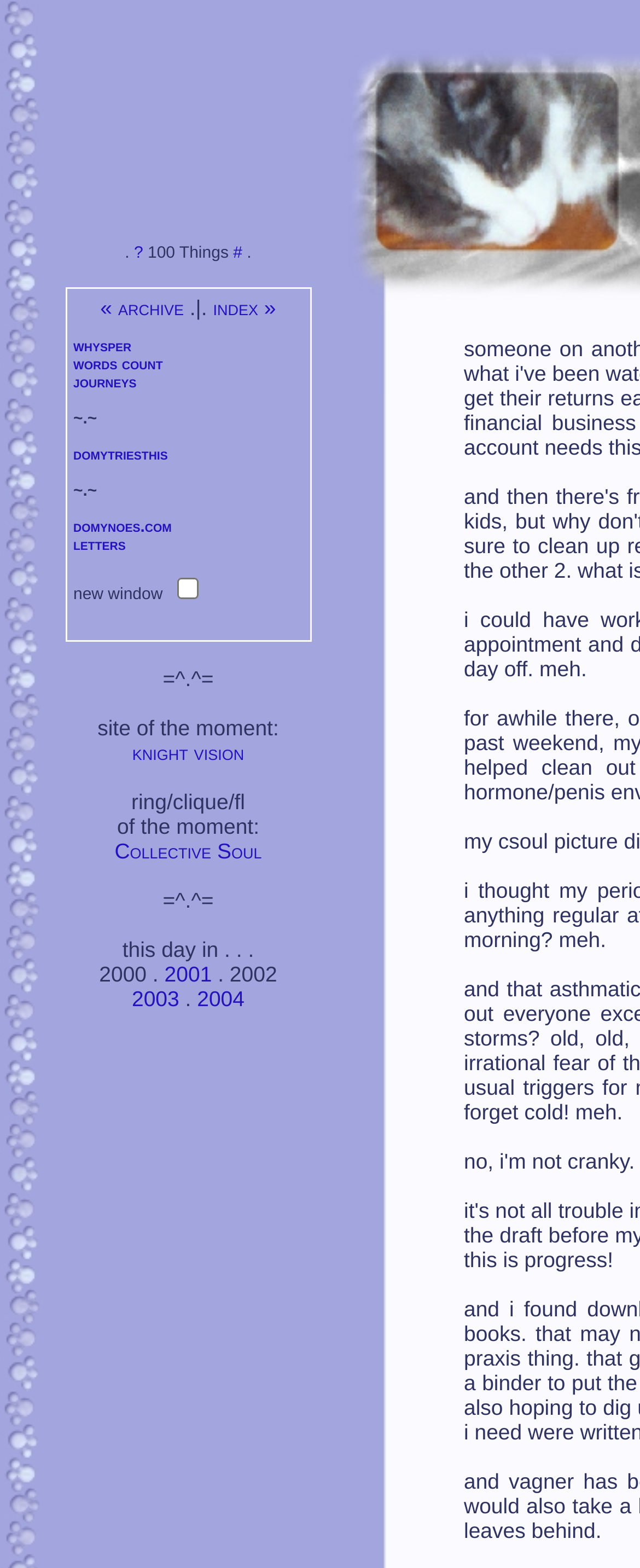Answer the question below using just one word or a short phrase: 
How many years are listed in the 'this day in...' section?

5